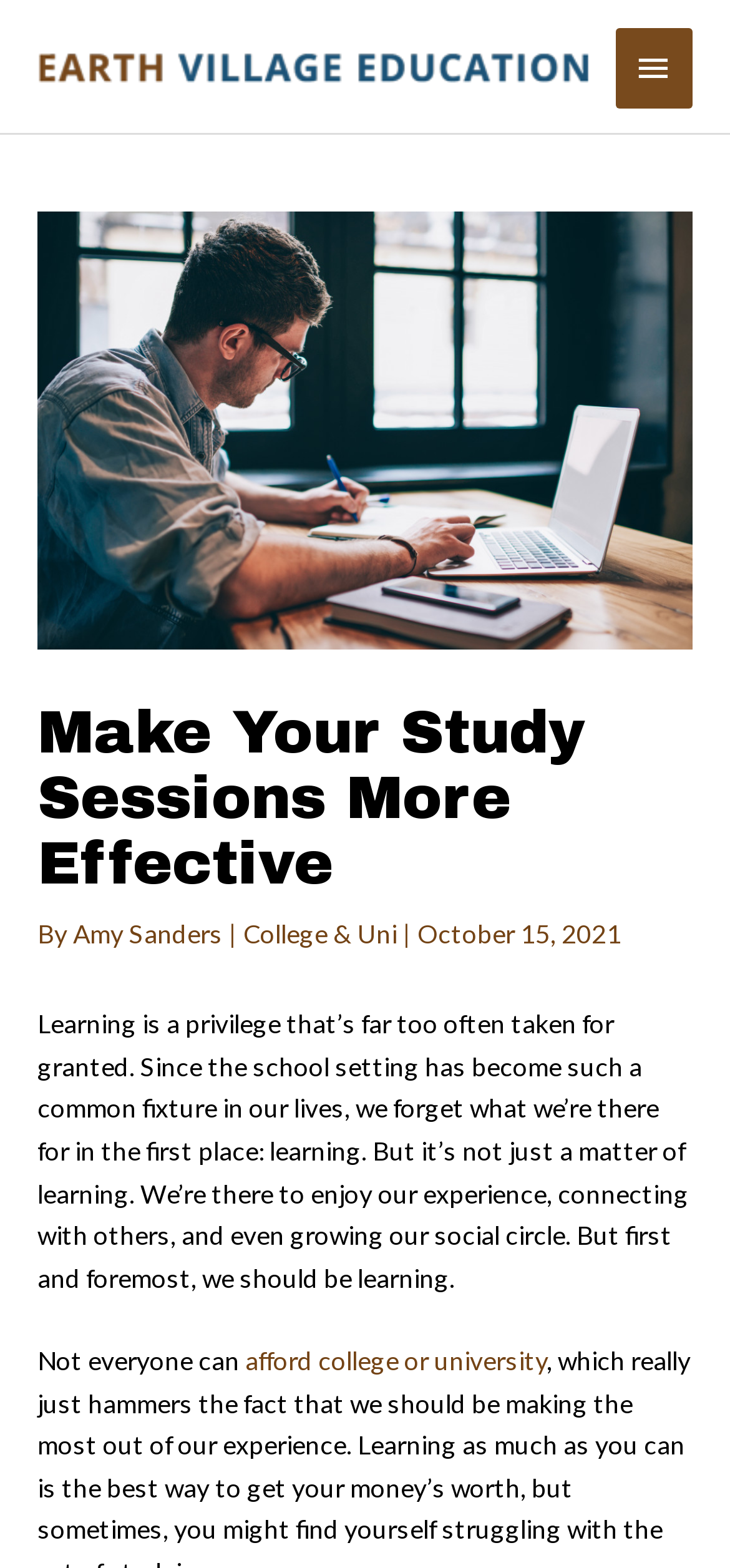Analyze and describe the webpage in a detailed narrative.

The webpage is about learning and studying effectively, with a focus on making study sessions more productive. At the top left corner, there is a logo of Earth Village Education, accompanied by an image of a man studying. 

Below the logo, there is a main menu button on the top right corner, which is not expanded. 

The main content of the webpage is divided into sections. The first section has a heading that reads "Make Your Study Sessions More Effective". Below the heading, there is a byline that mentions the author, Amy Sanders, and categorizes the article under "College & Uni". The date of publication, October 15, 2021, is also provided.

The main article starts with a paragraph that discusses the importance of learning and enjoying the experience. The text continues with a discussion on the challenges of affording college or university education. 

There are no other prominent UI elements or images on the webpage apart from the logo and the image of a man studying.